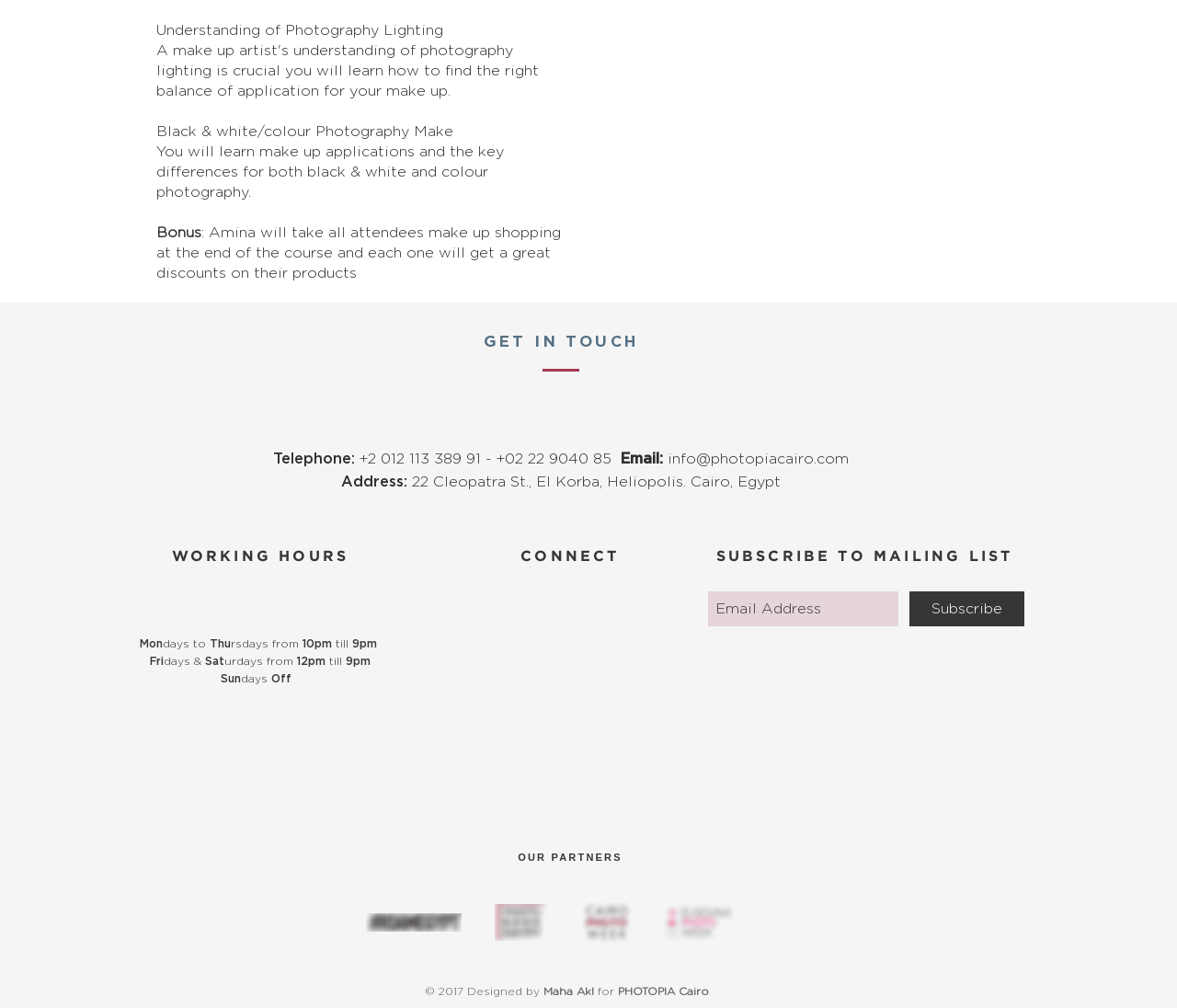Point out the bounding box coordinates of the section to click in order to follow this instruction: "Read the 'Best Financial Management Apps for Small Business Owners in 2023' article".

None